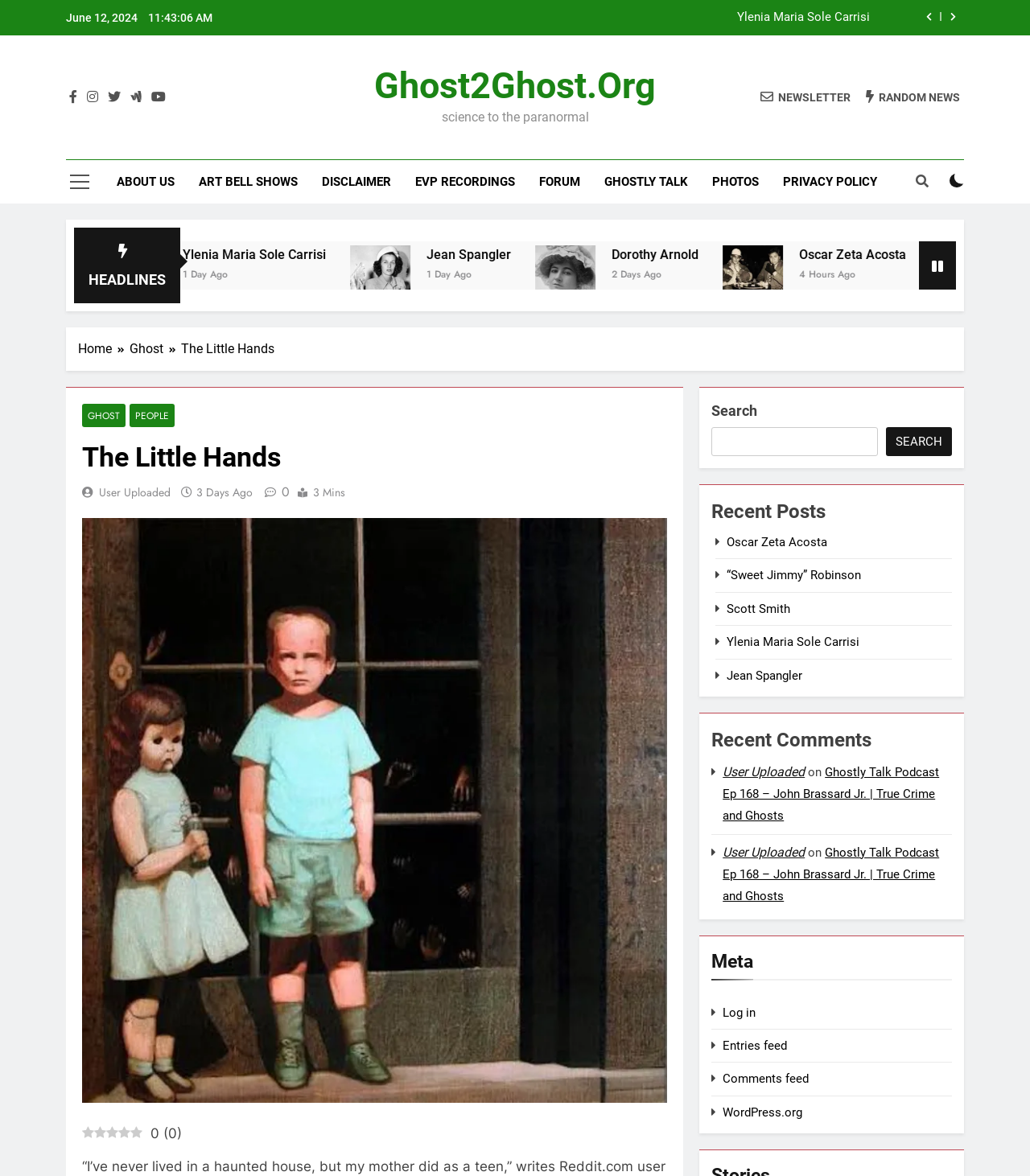Please provide the main heading of the webpage content.

The Little Hands